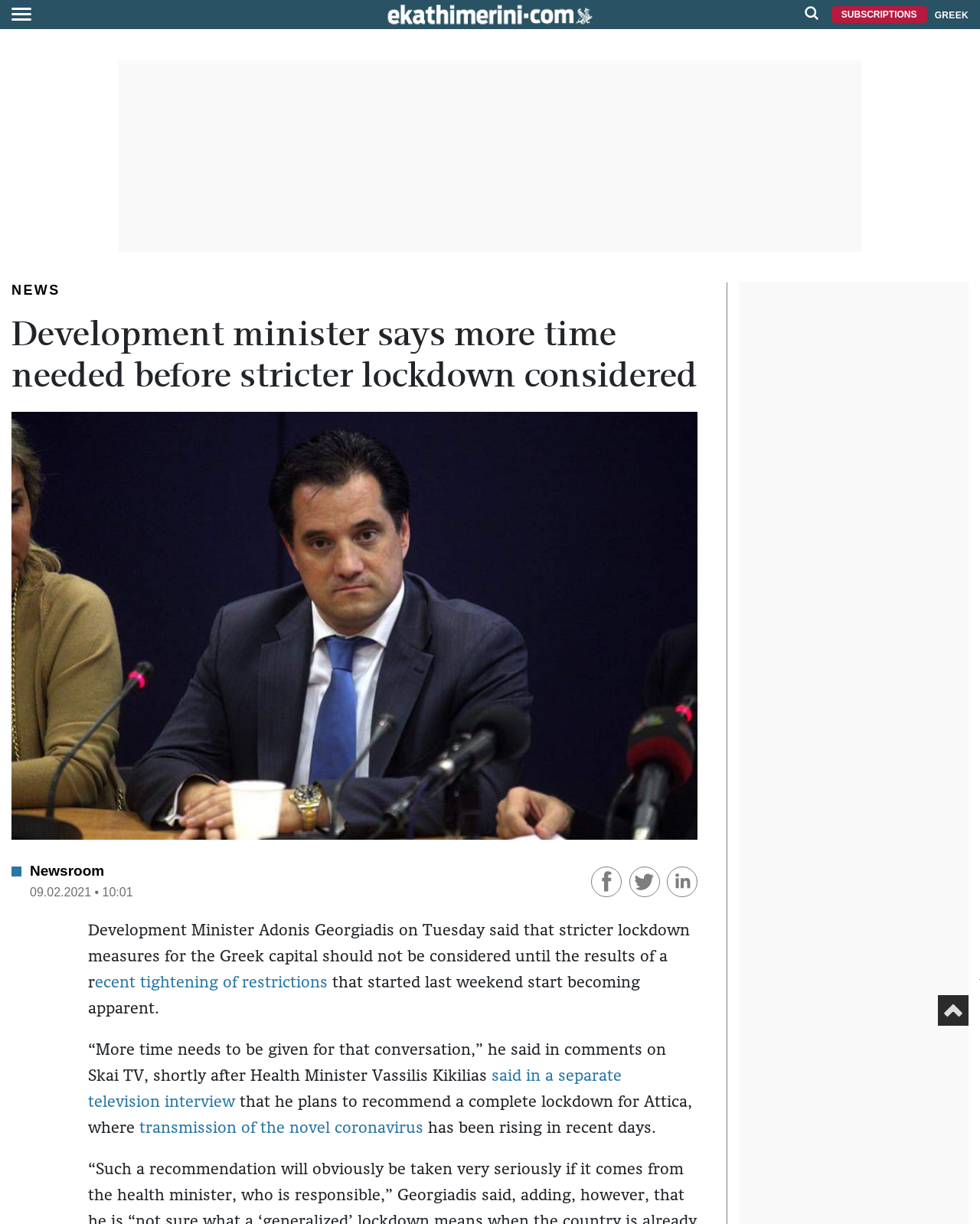Show the bounding box coordinates of the region that should be clicked to follow the instruction: "Click the main logo."

[0.389, 0.003, 0.611, 0.021]